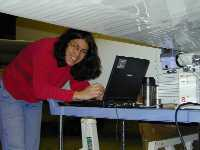What type of studies is the scene related to?
Analyze the screenshot and provide a detailed answer to the question.

The scene depicted in the image is part of the preparation phase for scientific flights, which involves the ER-2 aircraft and various equipment related to atmospheric and environmental monitoring, suggesting that the scene is related to cutting-edge aerospace studies.